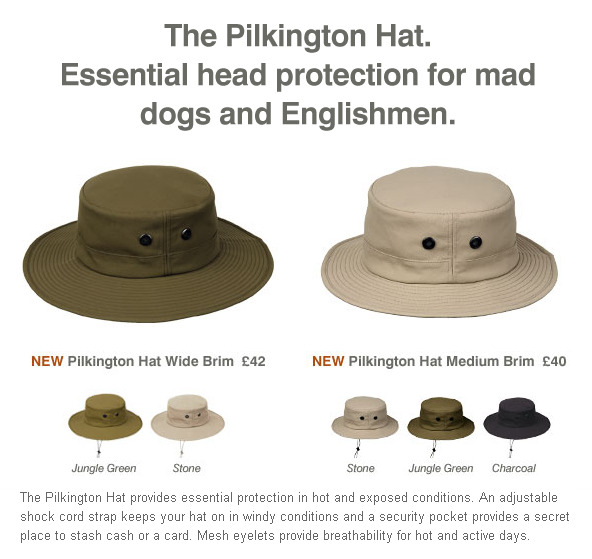What is the purpose of the mesh eyelets in the Pilkington Hat?
From the screenshot, supply a one-word or short-phrase answer.

Breathability